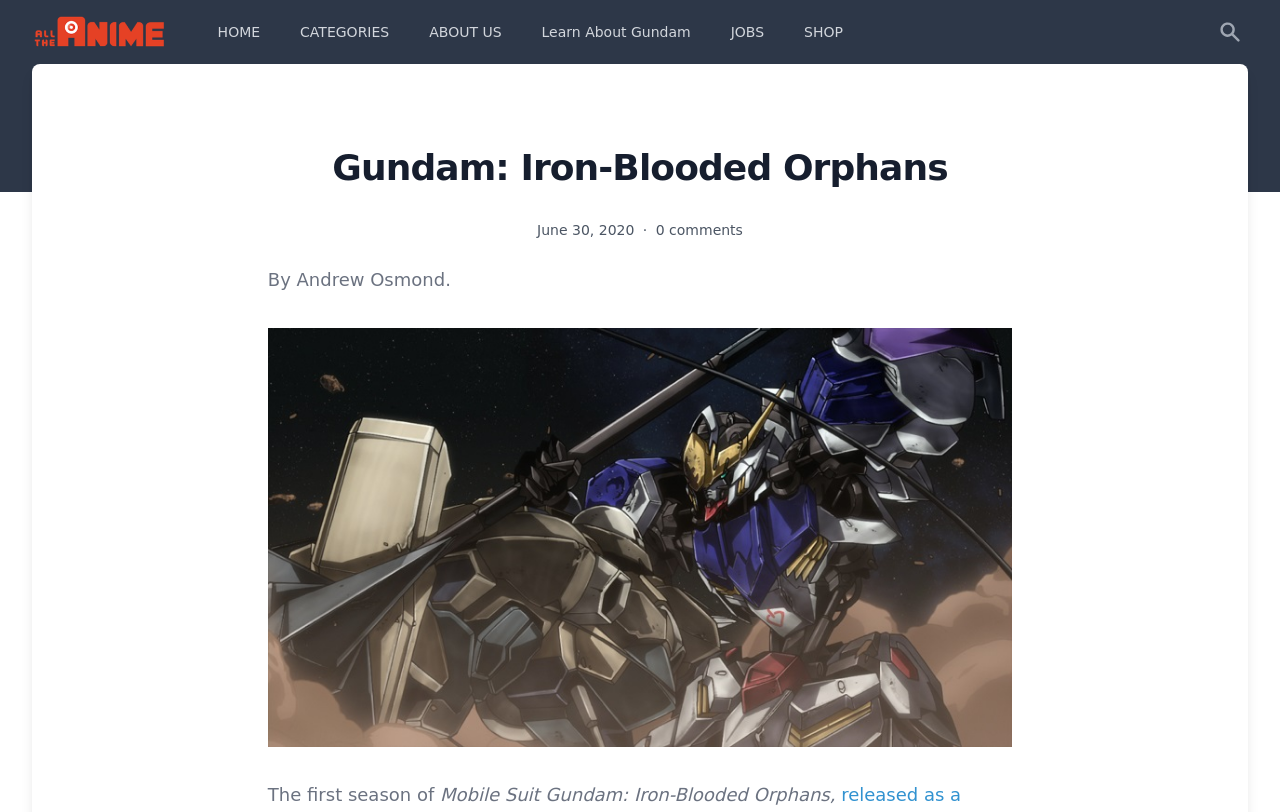What is the name of the anime series?
Look at the image and answer the question with a single word or phrase.

Gundam: Iron-Blooded Orphans